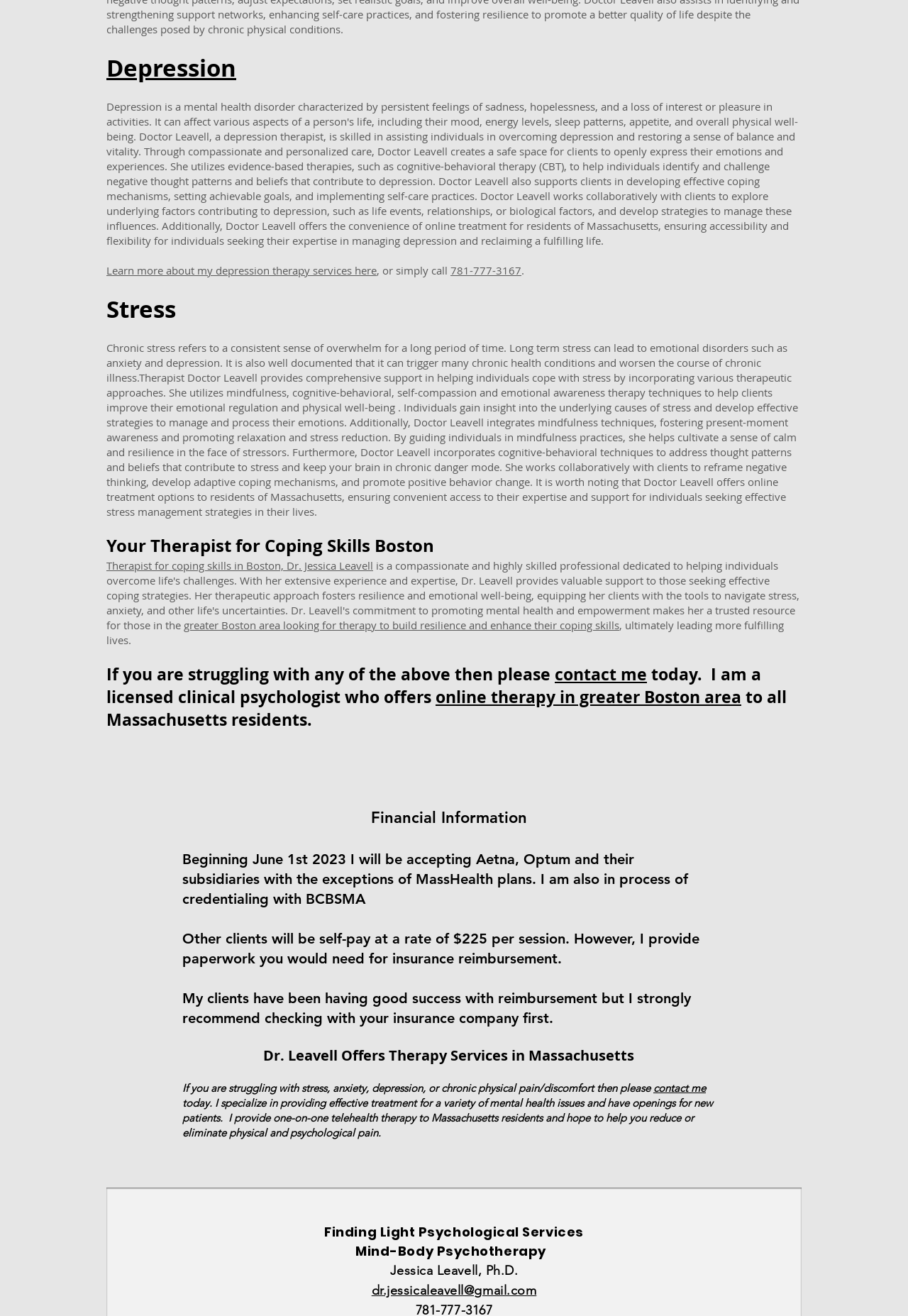What is the focus of the therapist's services?
From the screenshot, provide a brief answer in one word or phrase.

Mental health issues